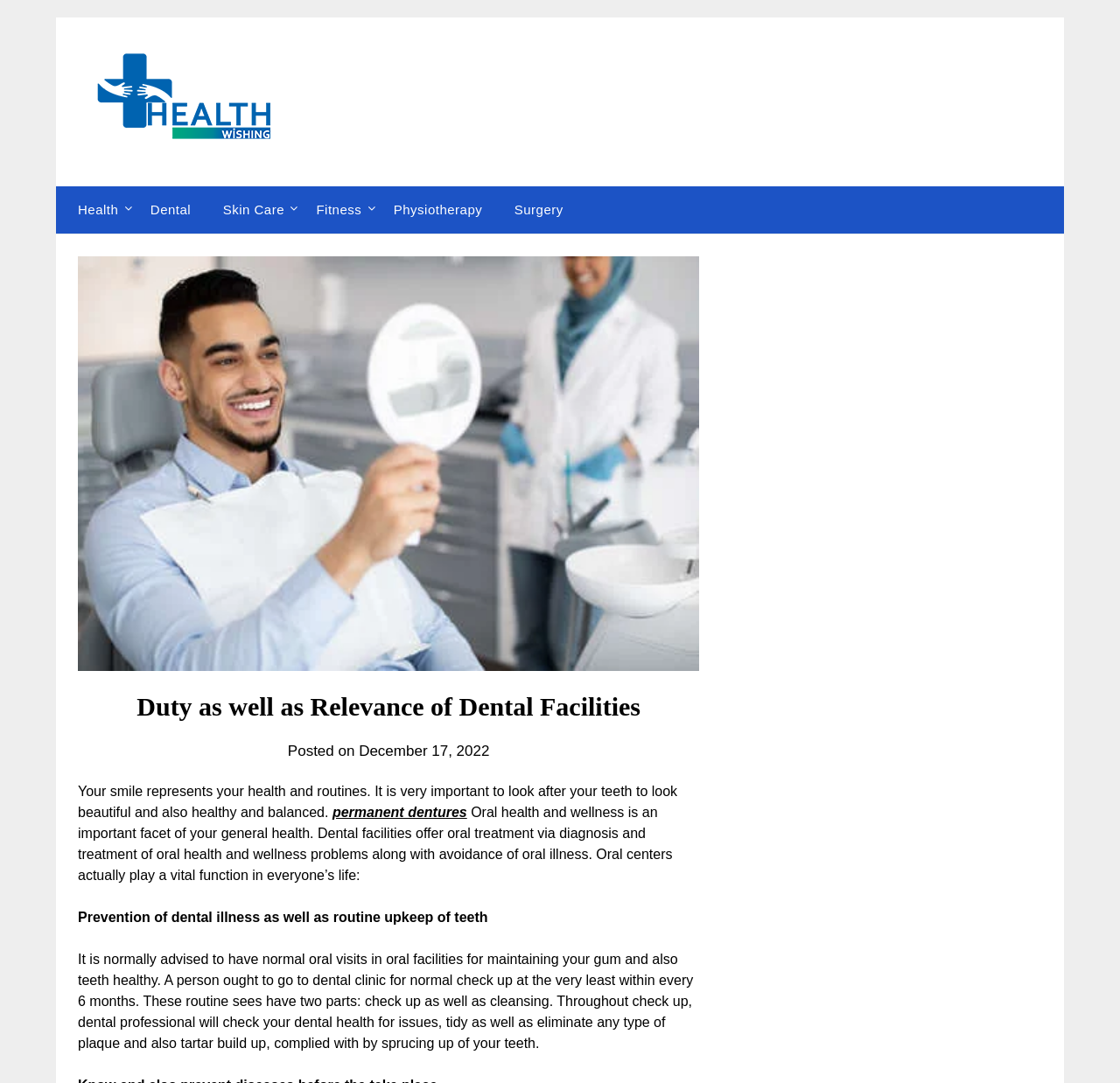From the webpage screenshot, predict the bounding box coordinates (top-left x, top-left y, bottom-right x, bottom-right y) for the UI element described here: alt="Health Wishing"

[0.073, 0.048, 0.259, 0.129]